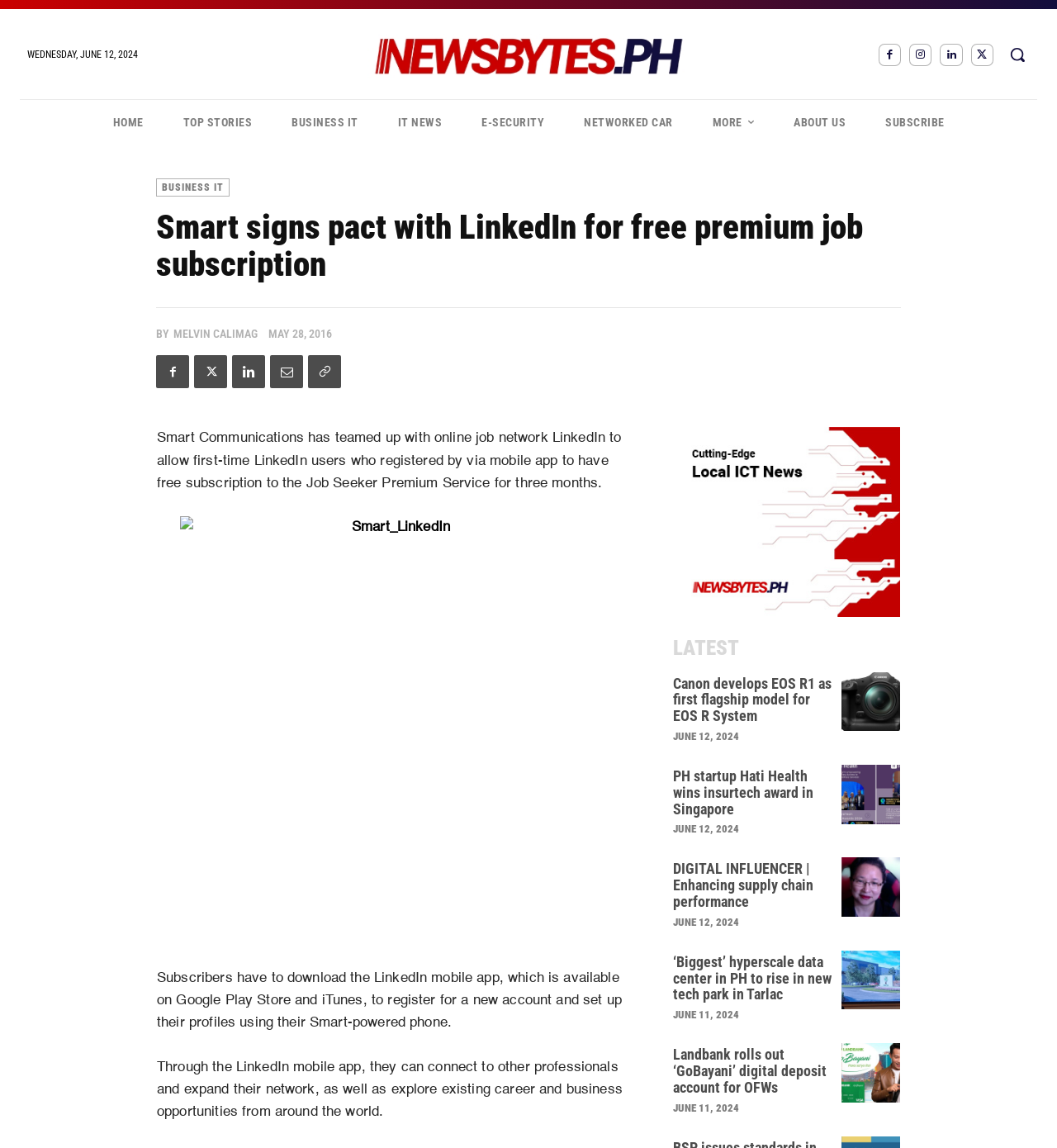Locate the bounding box coordinates of the clickable area to execute the instruction: "View 'LATEST' news". Provide the coordinates as four float numbers between 0 and 1, represented as [left, top, right, bottom].

[0.637, 0.553, 0.852, 0.577]